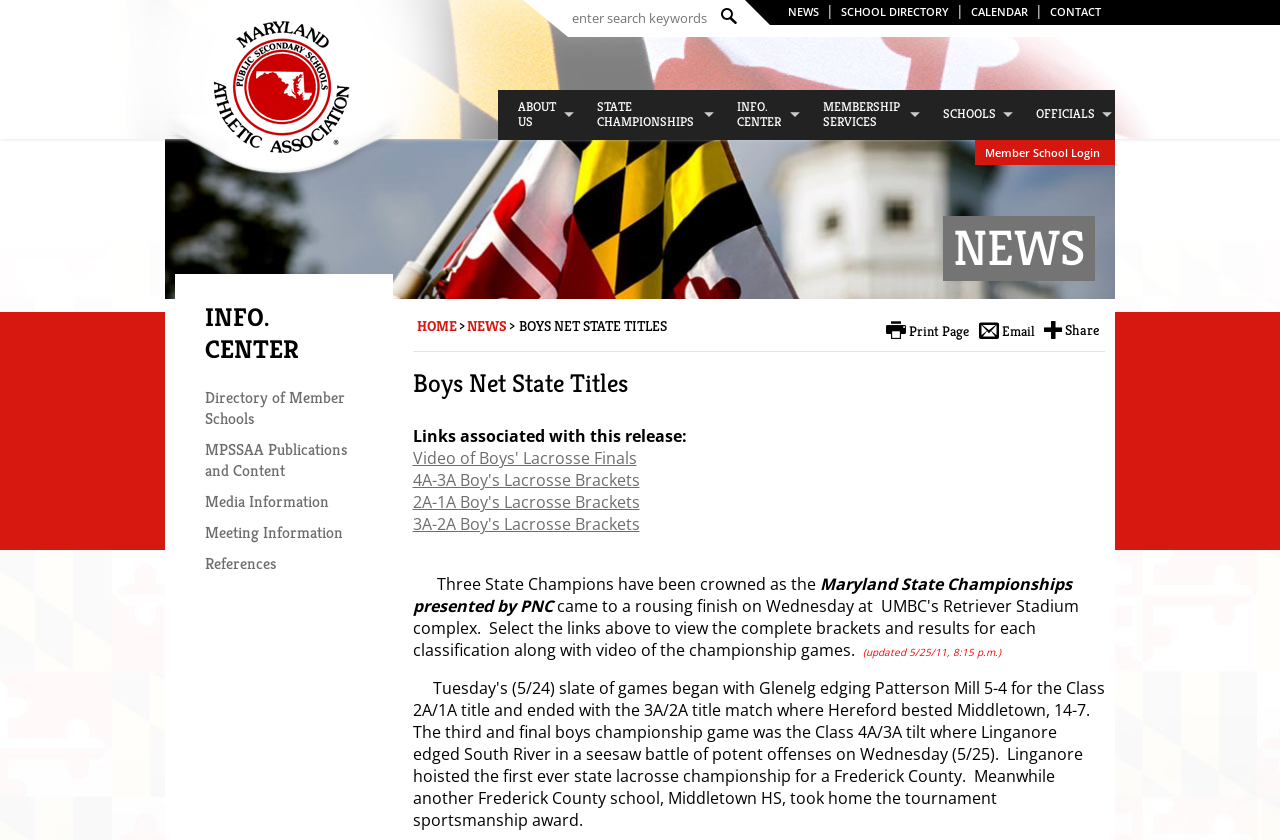Please indicate the bounding box coordinates for the clickable area to complete the following task: "View 4A-3A Boy's Lacrosse Brackets". The coordinates should be specified as four float numbers between 0 and 1, i.e., [left, top, right, bottom].

[0.322, 0.559, 0.5, 0.585]